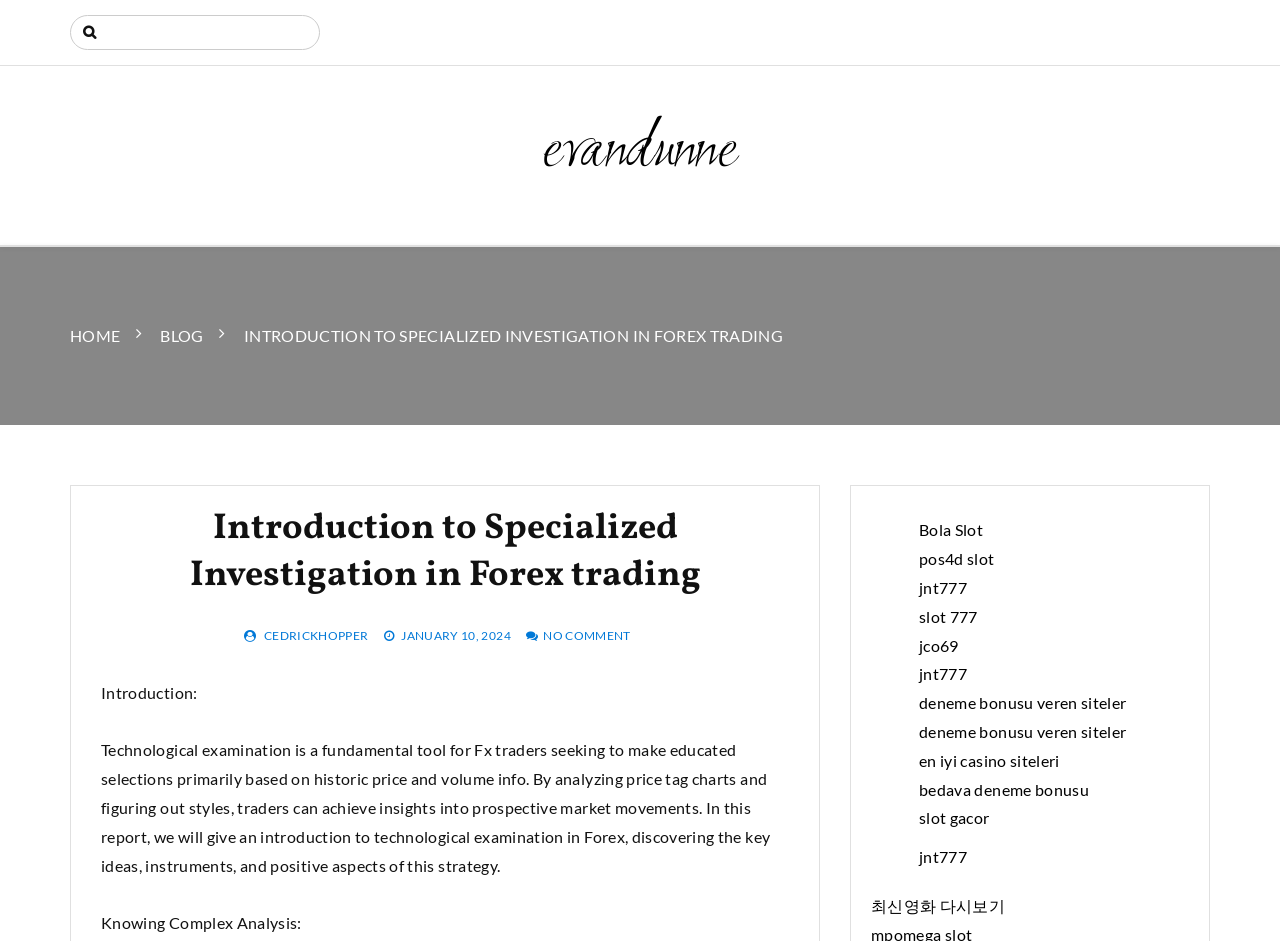Identify the bounding box coordinates of the region that needs to be clicked to carry out this instruction: "Check the latest post date". Provide these coordinates as four float numbers ranging from 0 to 1, i.e., [left, top, right, bottom].

[0.313, 0.667, 0.399, 0.683]